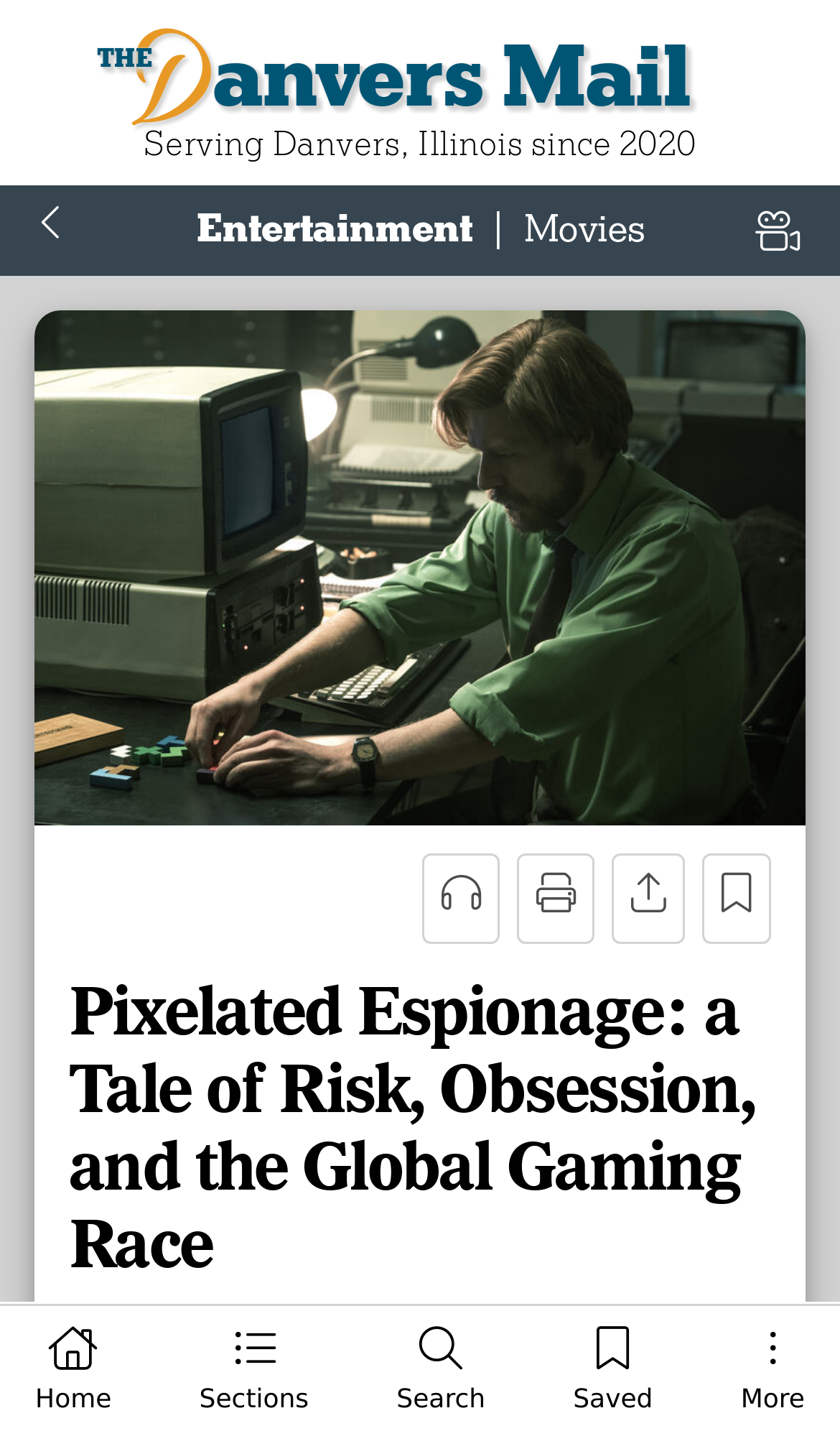Identify the bounding box coordinates of the region I need to click to complete this instruction: "go to home page".

[0.0, 0.925, 0.175, 0.997]